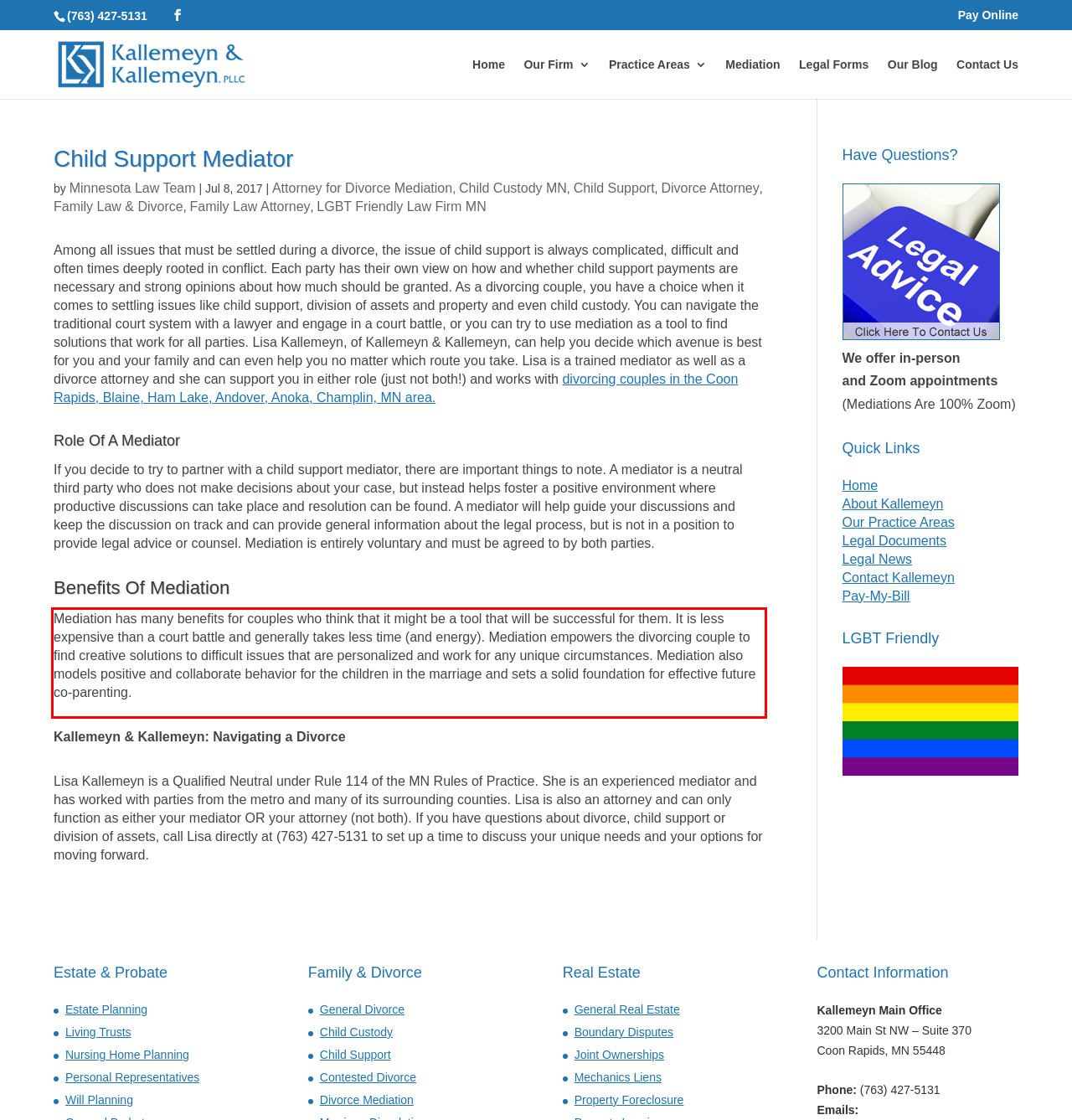You are given a screenshot showing a webpage with a red bounding box. Perform OCR to capture the text within the red bounding box.

Mediation has many benefits for couples who think that it might be a tool that will be successful for them. It is less expensive than a court battle and generally takes less time (and energy). Mediation empowers the divorcing couple to find creative solutions to difficult issues that are personalized and work for any unique circumstances. Mediation also models positive and collaborate behavior for the children in the marriage and sets a solid foundation for effective future co-parenting.